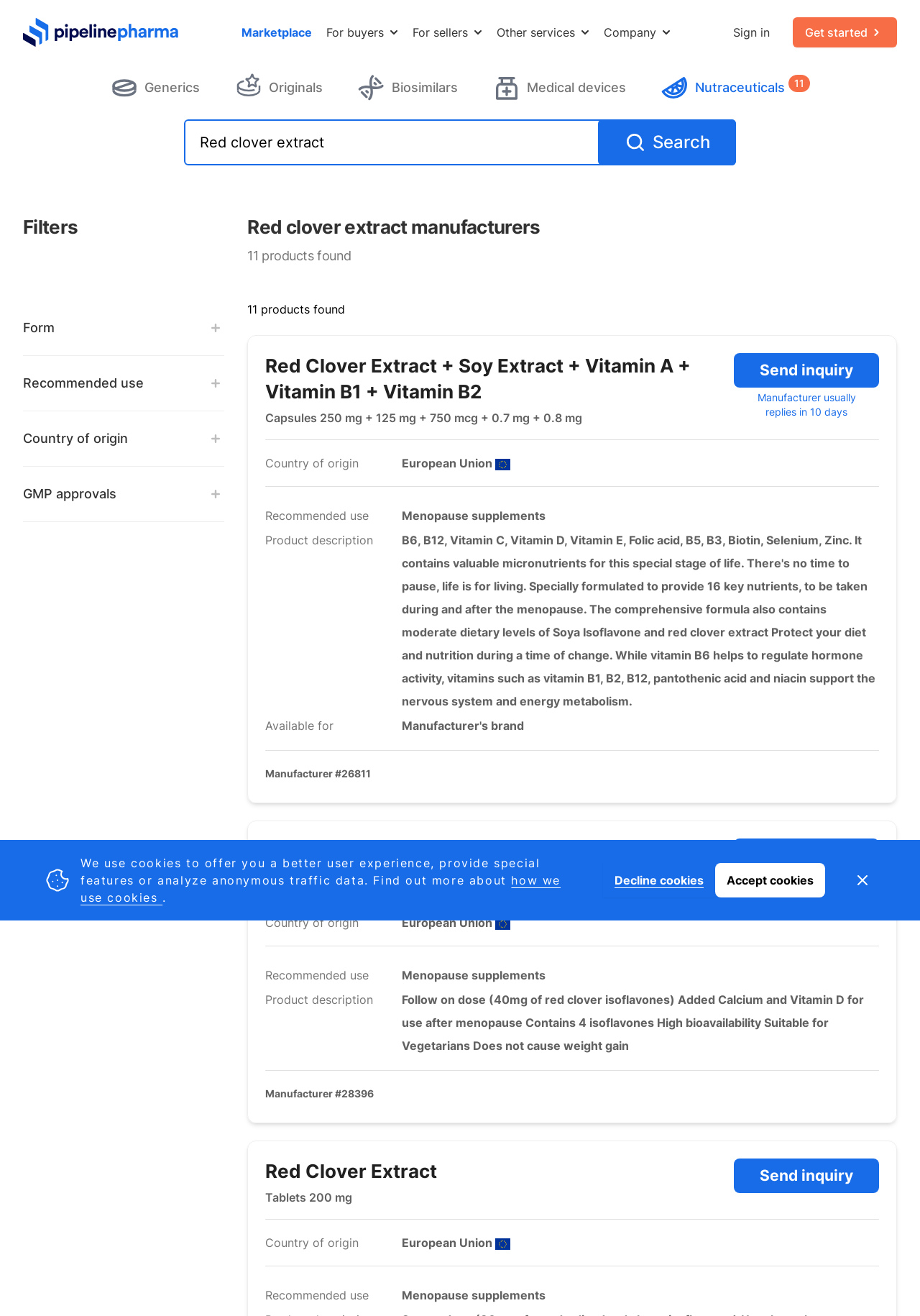What is the recommended use for the product 'Red Clover Extract + Soy Extract + Vitamin A + Vitamin B1 + Vitamin B2'?
Craft a detailed and extensive response to the question.

According to the product description, the recommended use for the product 'Red Clover Extract + Soy Extract + Vitamin A + Vitamin B1 + Vitamin B2' is menopause supplements, as stated in the 'Recommended use' section.